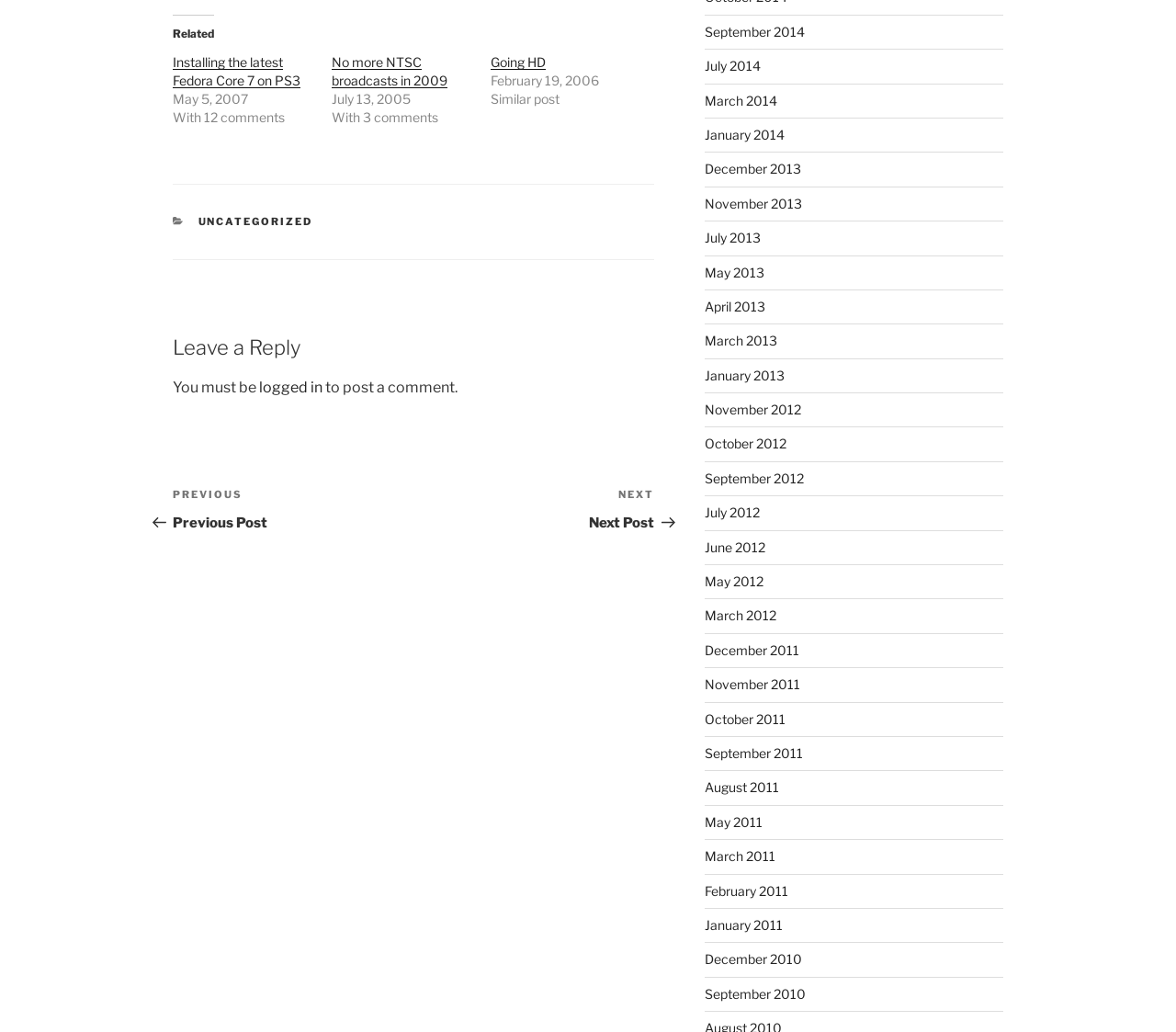Please locate the bounding box coordinates for the element that should be clicked to achieve the following instruction: "View posts from September 2014". Ensure the coordinates are given as four float numbers between 0 and 1, i.e., [left, top, right, bottom].

[0.599, 0.023, 0.684, 0.038]